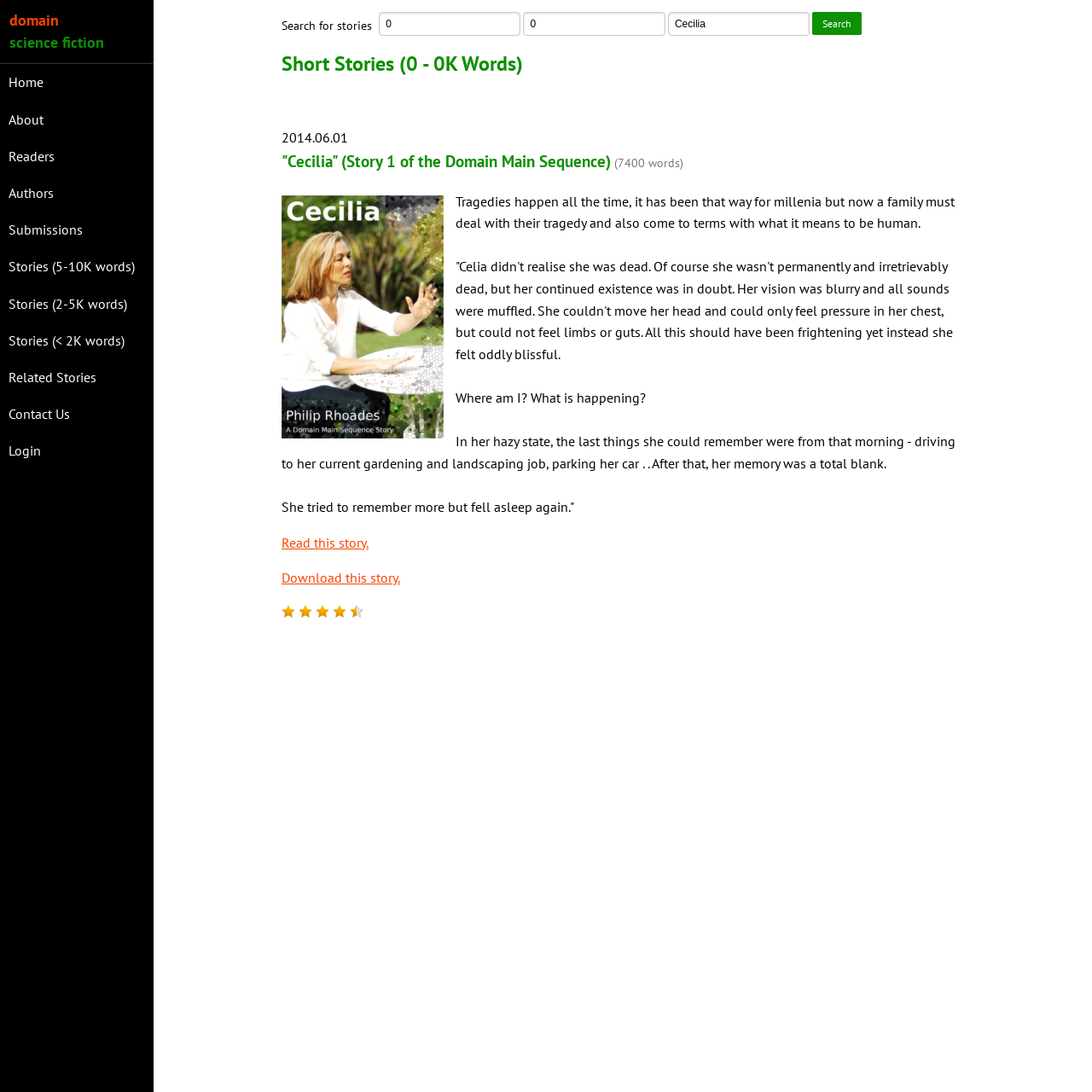Answer the following in one word or a short phrase: 
How many images are in the story preview?

6